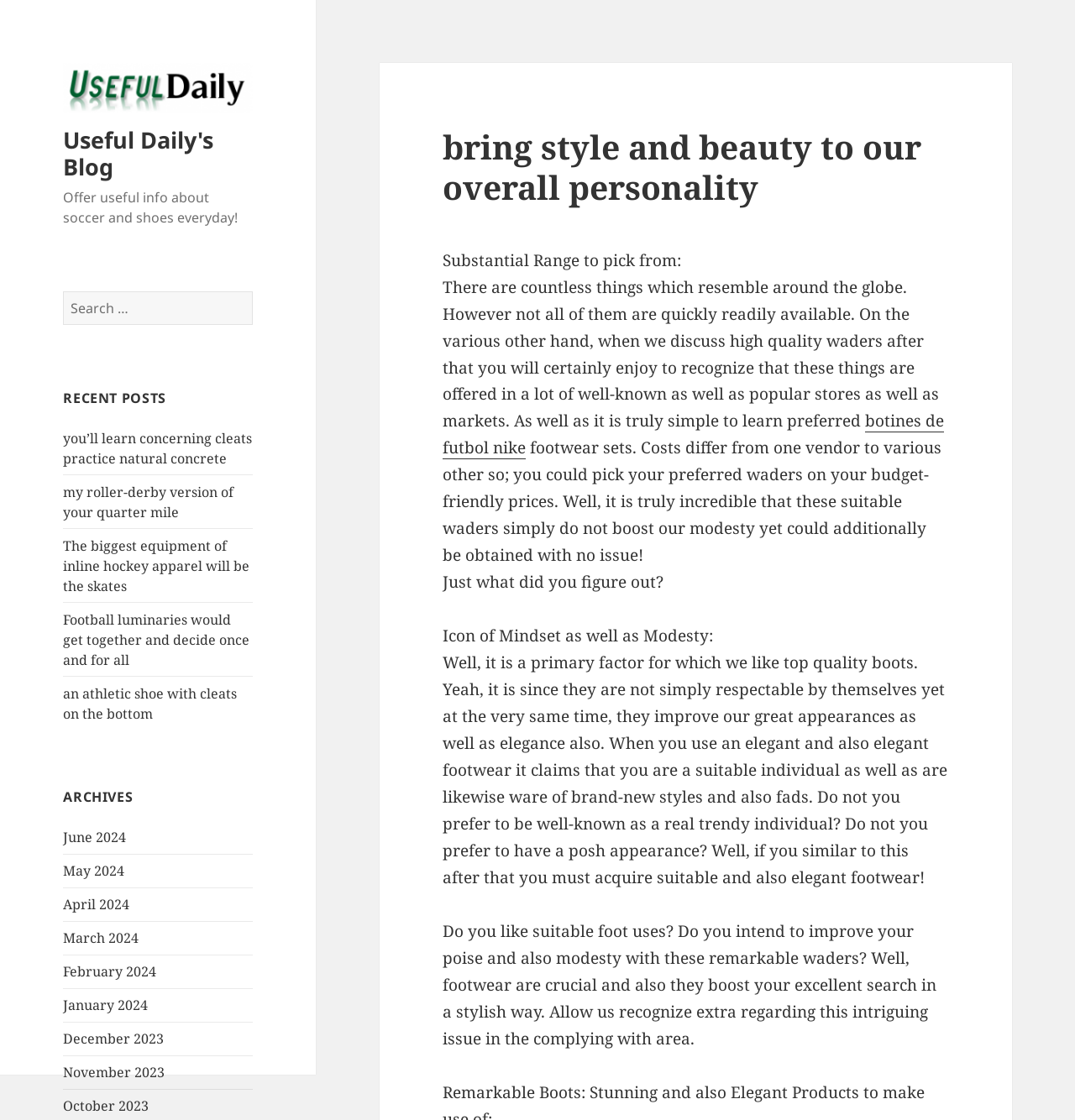Determine the bounding box coordinates of the clickable region to follow the instruction: "View archives for June 2024".

[0.059, 0.739, 0.117, 0.756]